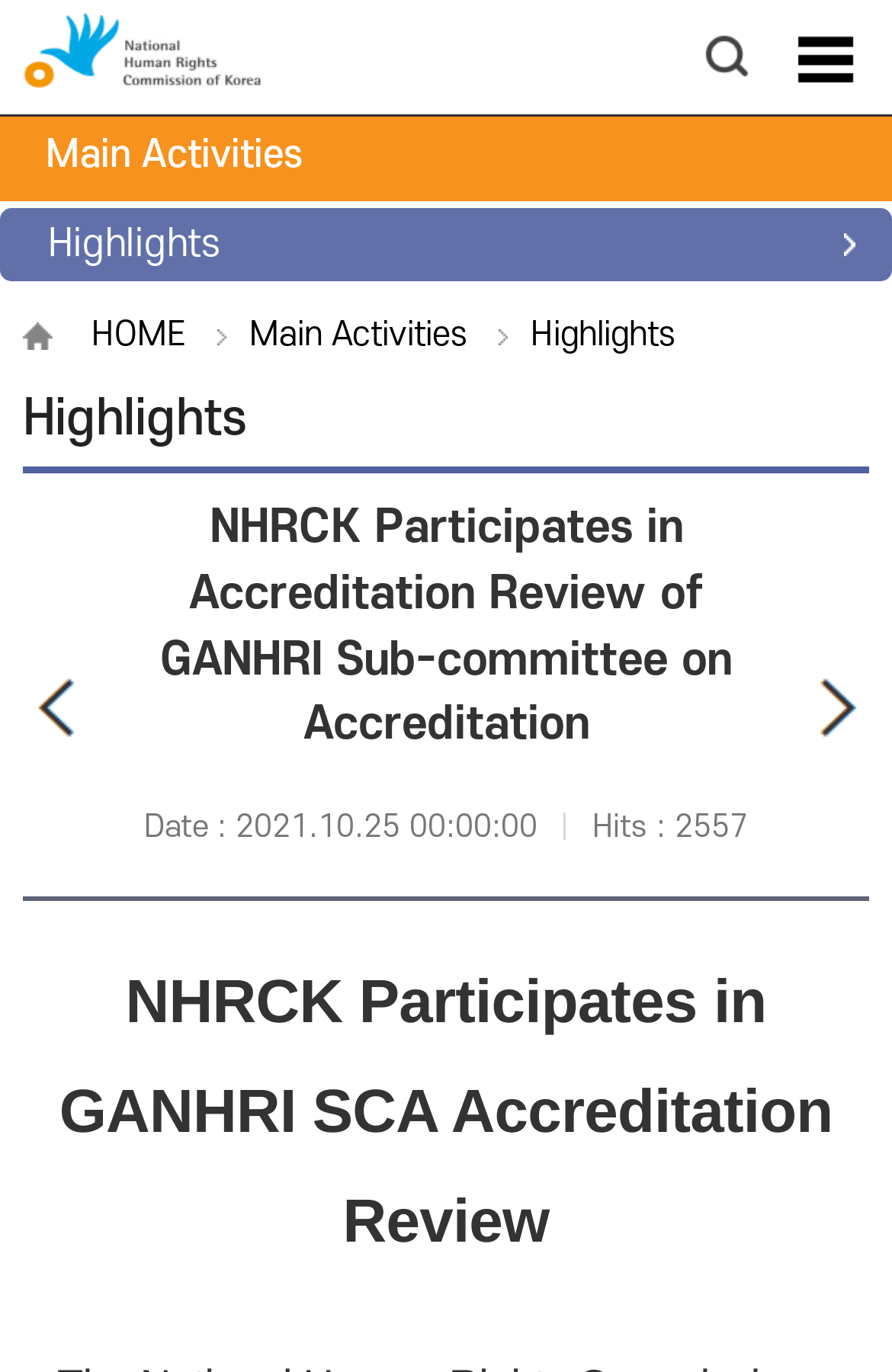Observe the image and answer the following question in detail: What is the name of the organization?

The name of the organization can be found in the top-left corner of the webpage, where it says '국가인권위원회' which translates to 'National Human Rights Commission of Korea'.